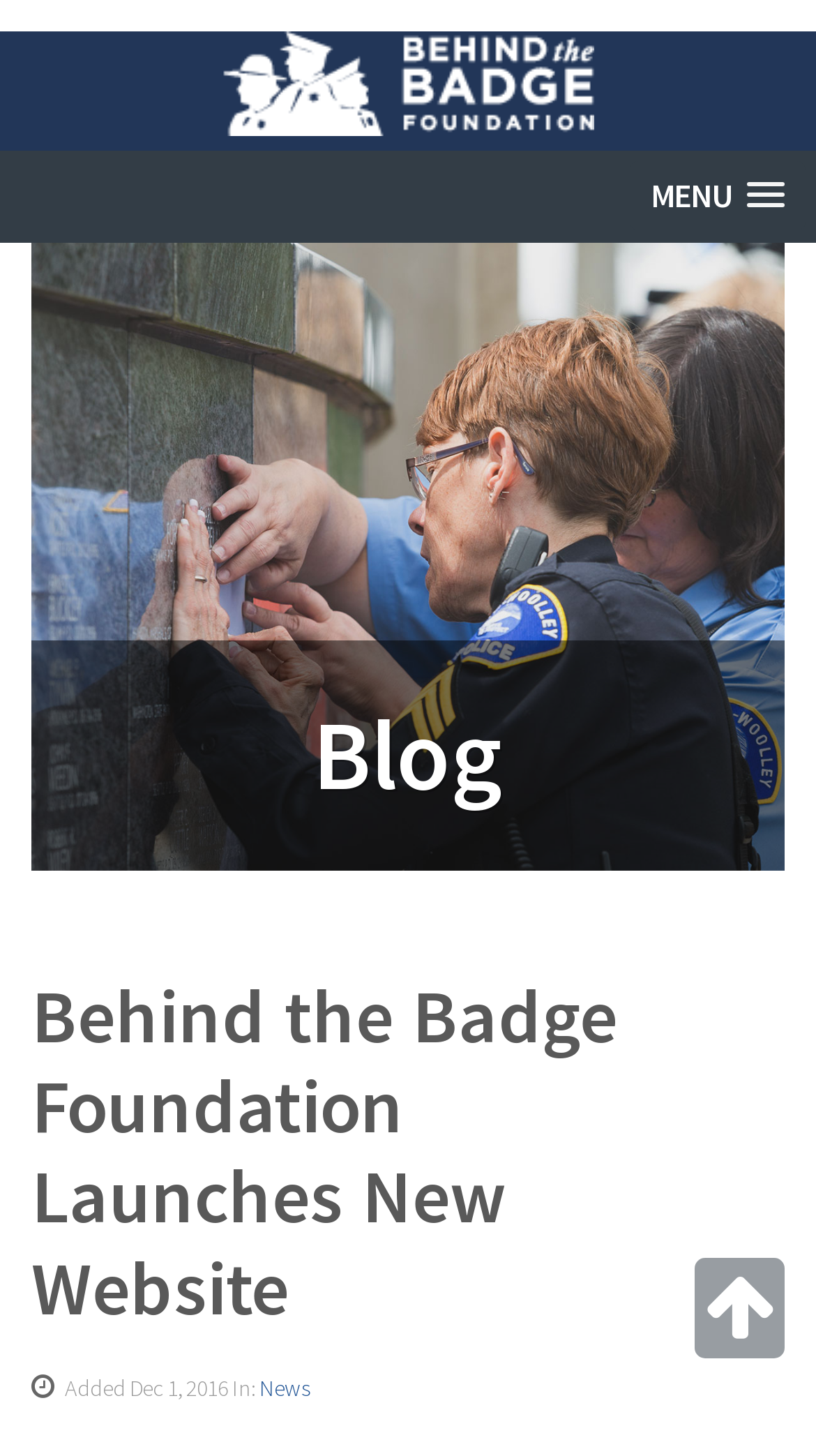Please provide a brief answer to the question using only one word or phrase: 
What is the name of the organization?

Behind the Badge Foundation